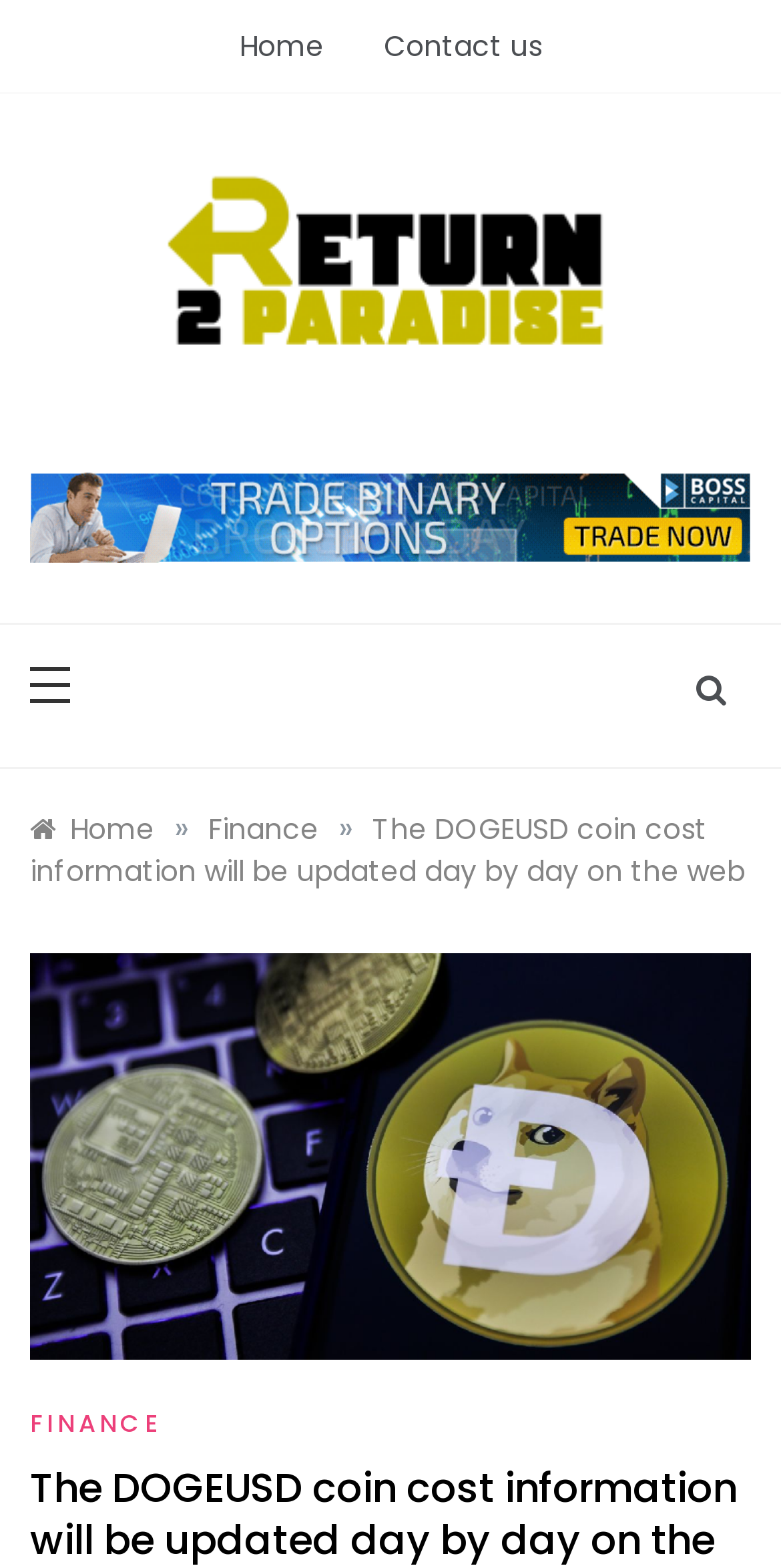Is the button on the left or right side of the webpage?
Give a single word or phrase answer based on the content of the image.

Left